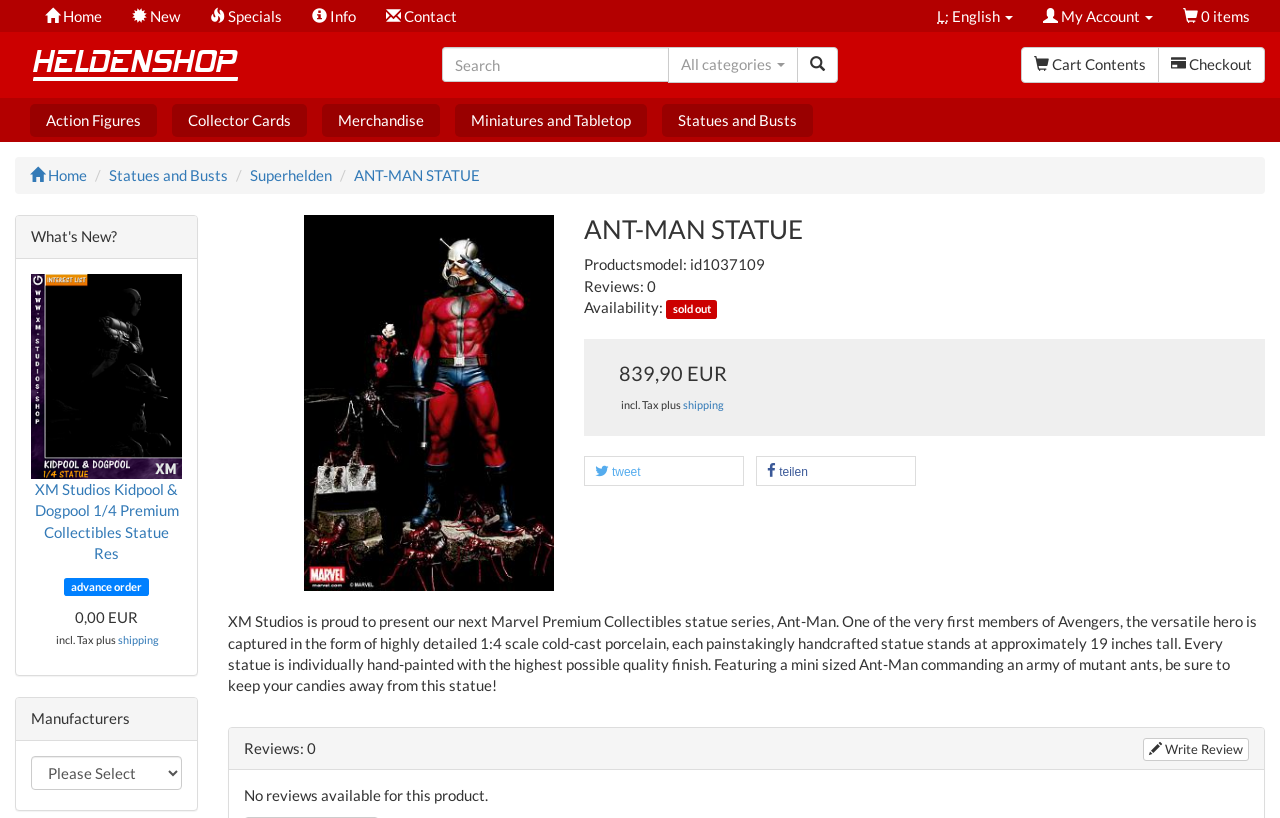Determine the bounding box for the HTML element described here: "shipping". The coordinates should be given as [left, top, right, bottom] with each number being a float between 0 and 1.

[0.533, 0.487, 0.566, 0.503]